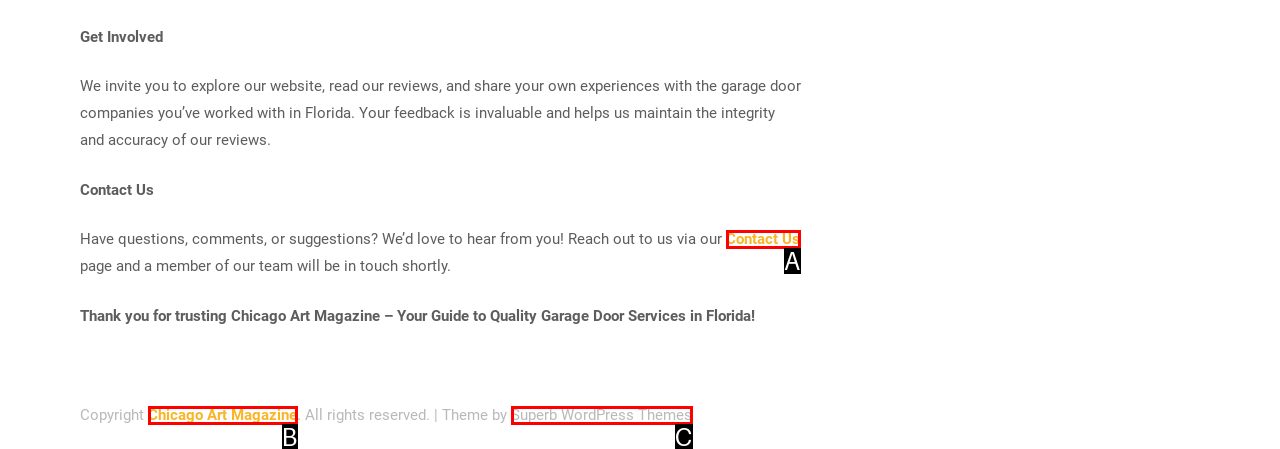Which option best describes: Chicago Art Magazine
Respond with the letter of the appropriate choice.

B